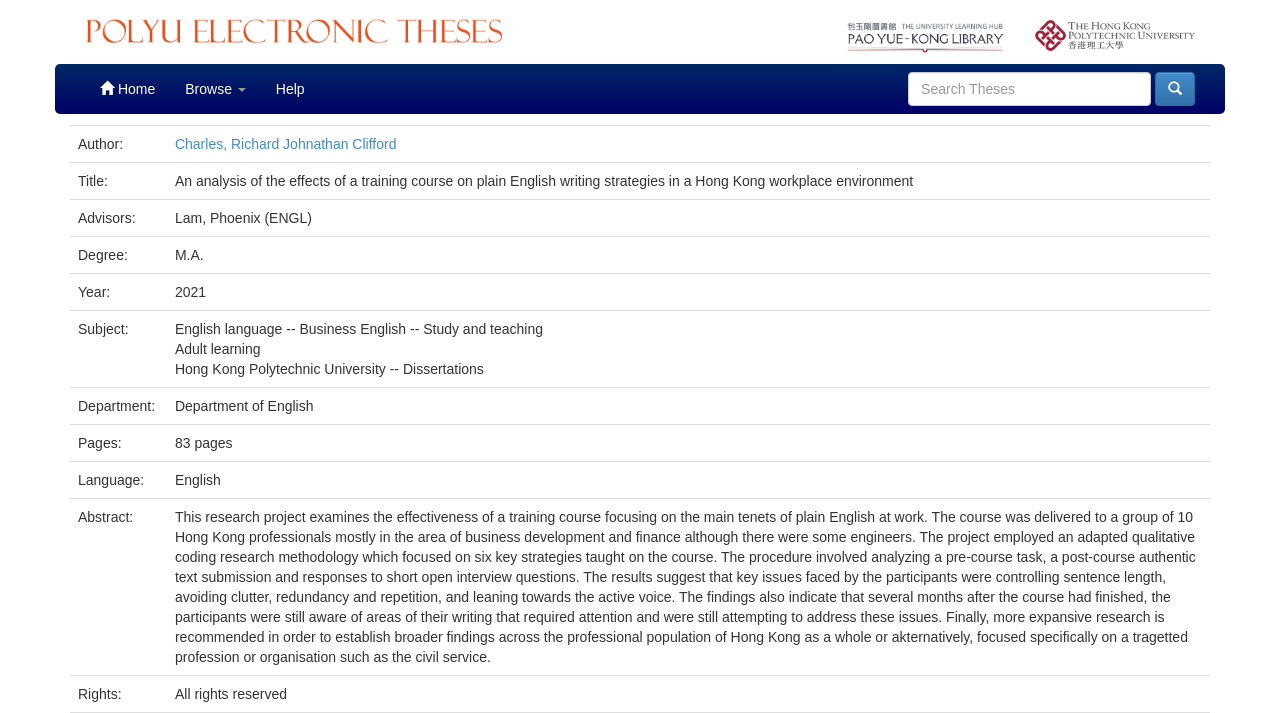Given the description: "Pricing", determine the bounding box coordinates of the UI element. The coordinates should be formatted as four float numbers between 0 and 1, [left, top, right, bottom].

None